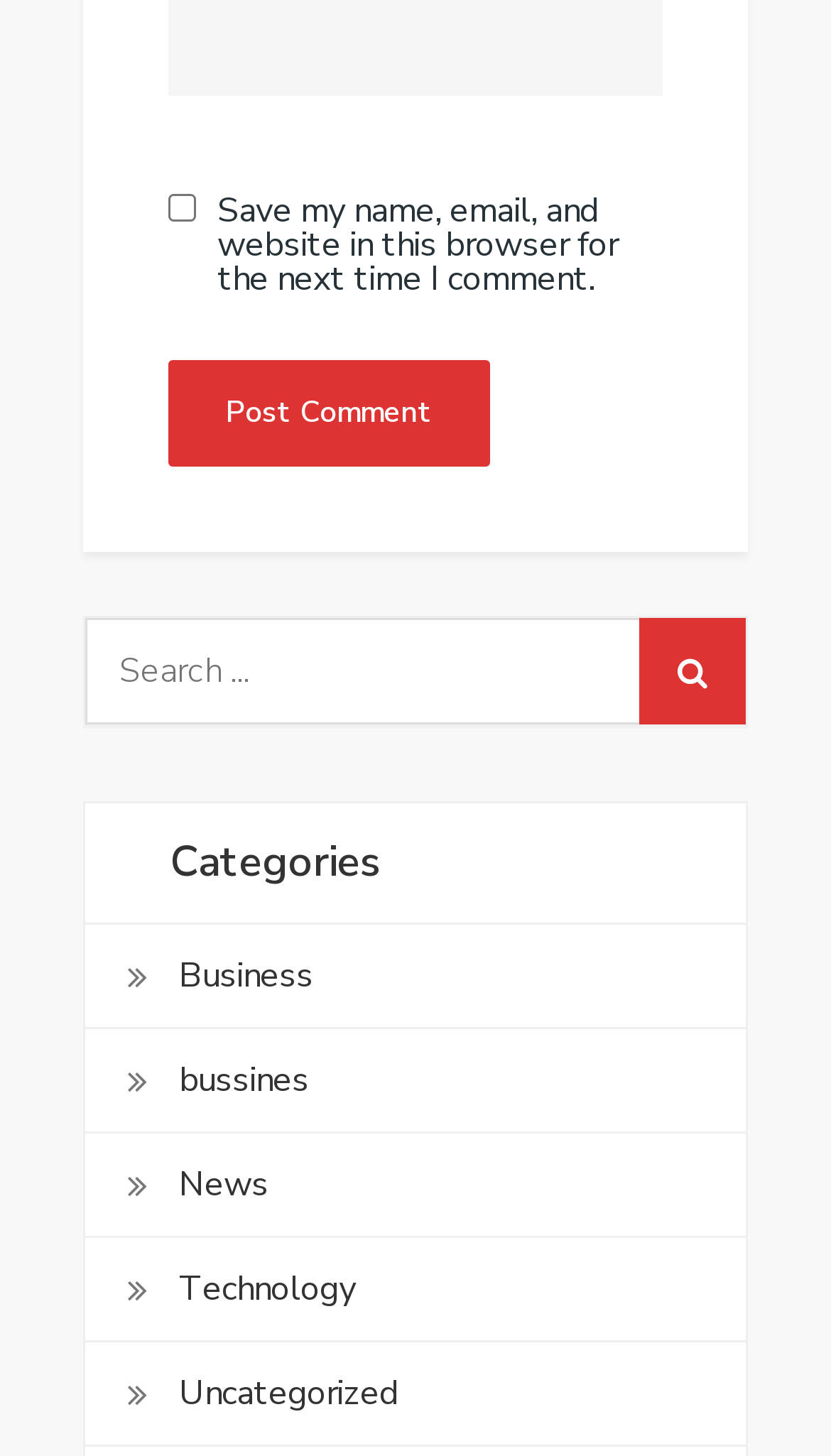Using the details in the image, give a detailed response to the question below:
What is the position of the 'Post Comment' button?

The 'Post Comment' button has a bounding box with y1 coordinate 0.247, which is greater than the y1 coordinate of the checkbox (0.133). This suggests that the 'Post Comment' button is located below the checkbox.